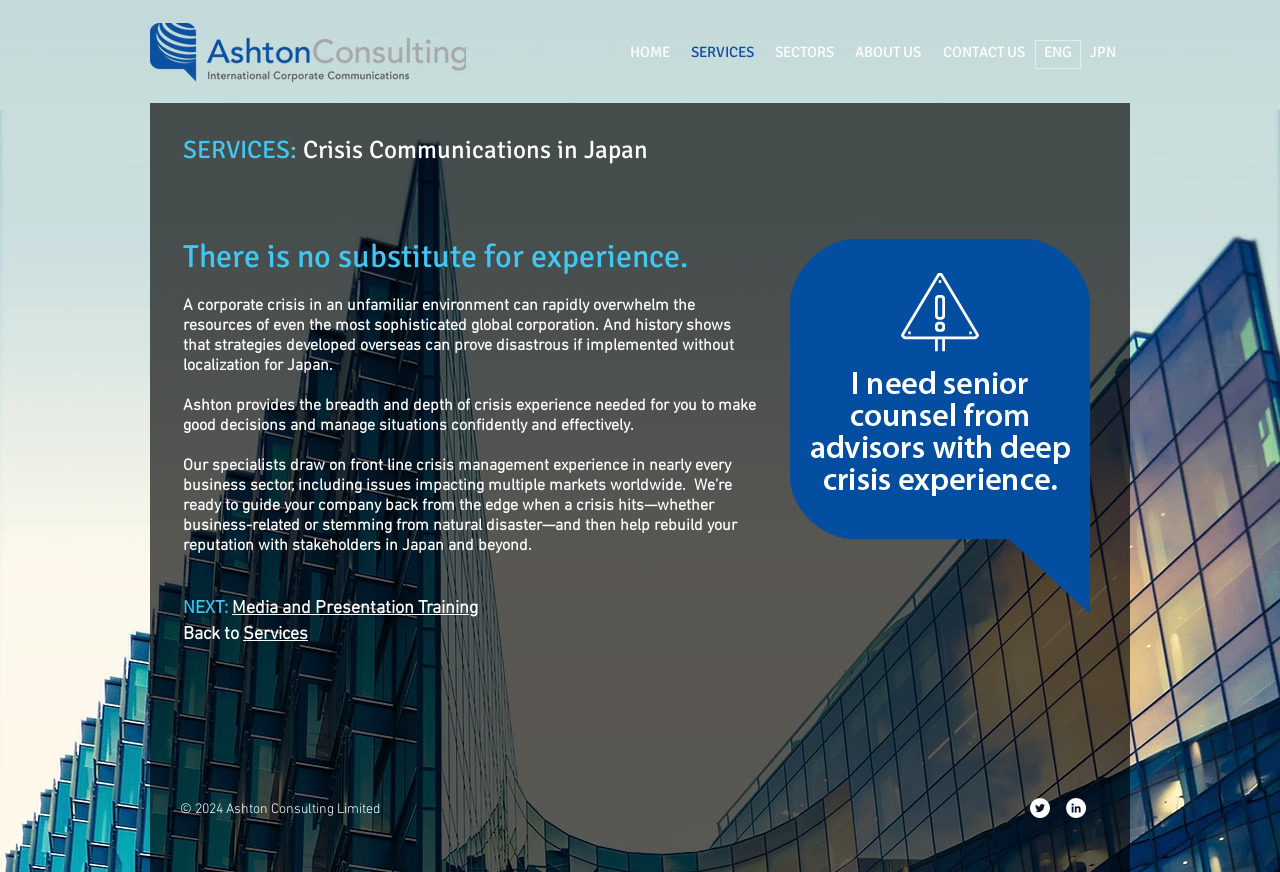What is the company name?
Look at the image and respond with a one-word or short phrase answer.

Ashton Consulting